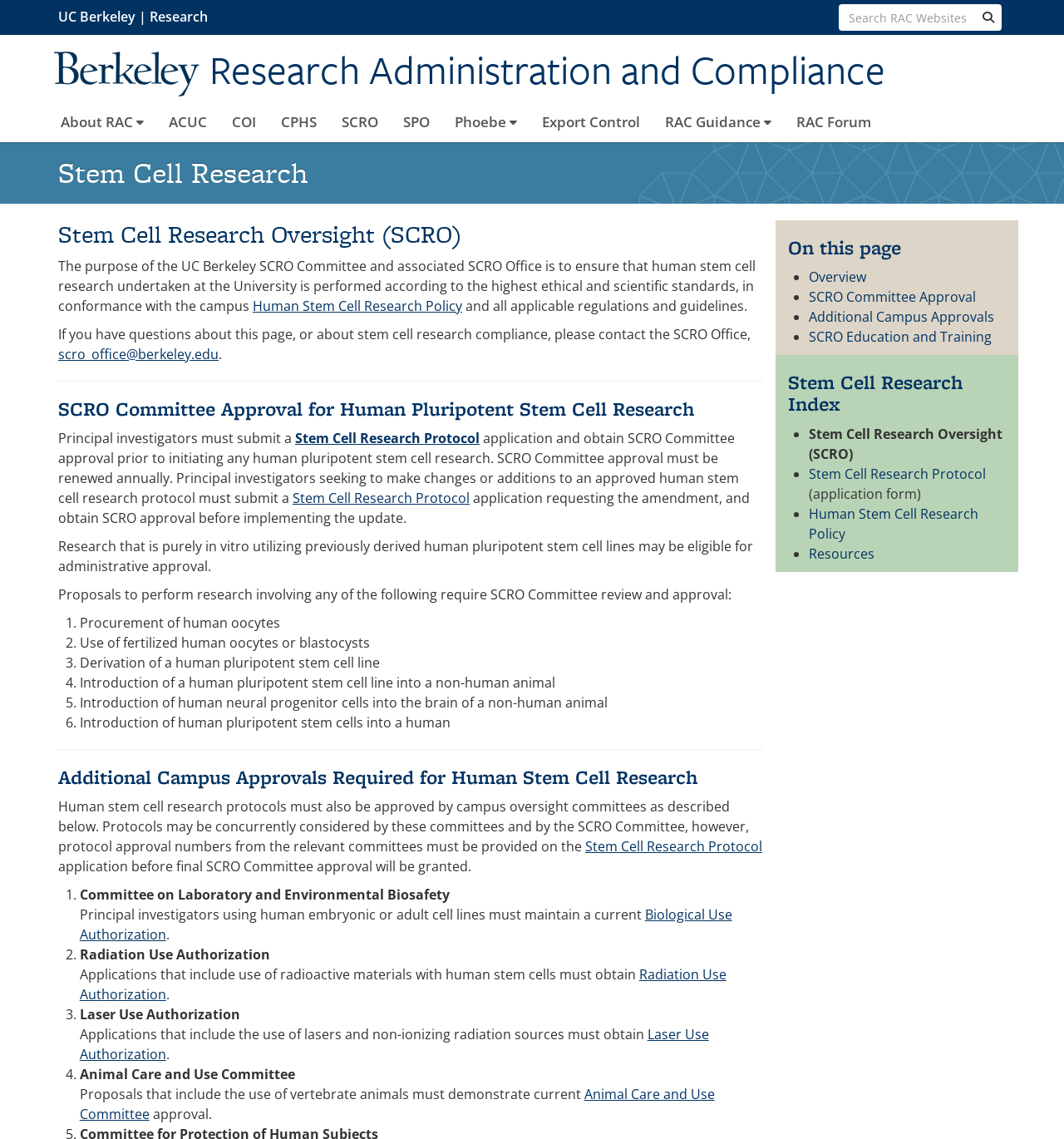Please find the bounding box coordinates of the element that you should click to achieve the following instruction: "contact the SCRO office". The coordinates should be presented as four float numbers between 0 and 1: [left, top, right, bottom].

[0.055, 0.303, 0.205, 0.319]